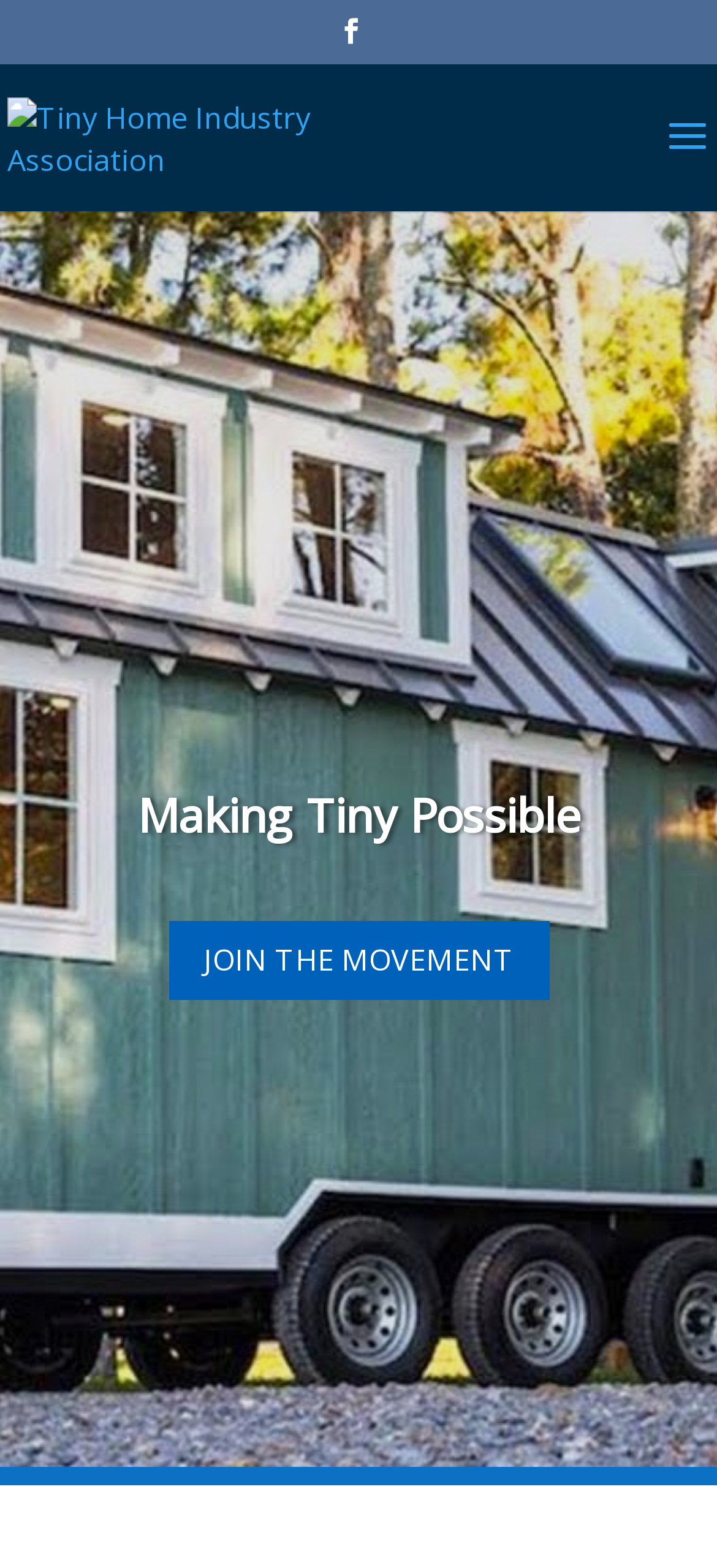What is the theme of the webpage?
Please give a detailed and elaborate answer to the question.

The theme of the webpage can be inferred from the name of the organization, 'Tiny Home Industry Association', and the heading 'Making Tiny Possible', which suggests that the webpage is related to tiny homes and the industry surrounding them.